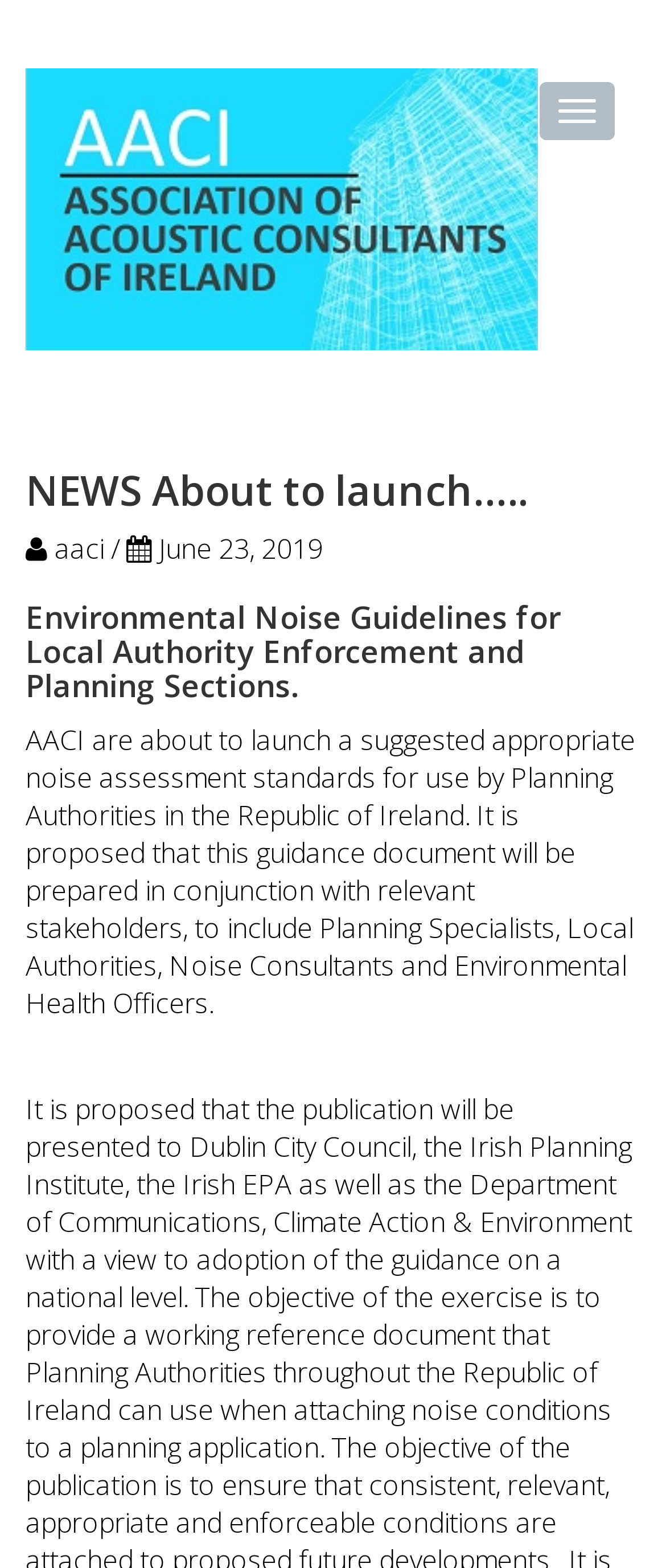What is the topic of the guidance document?
Make sure to answer the question with a detailed and comprehensive explanation.

I found the answer by reading the heading element that describes the guidance document, which states that it is about 'Environmental Noise Guidelines for Local Authority Enforcement and Planning Sections'.